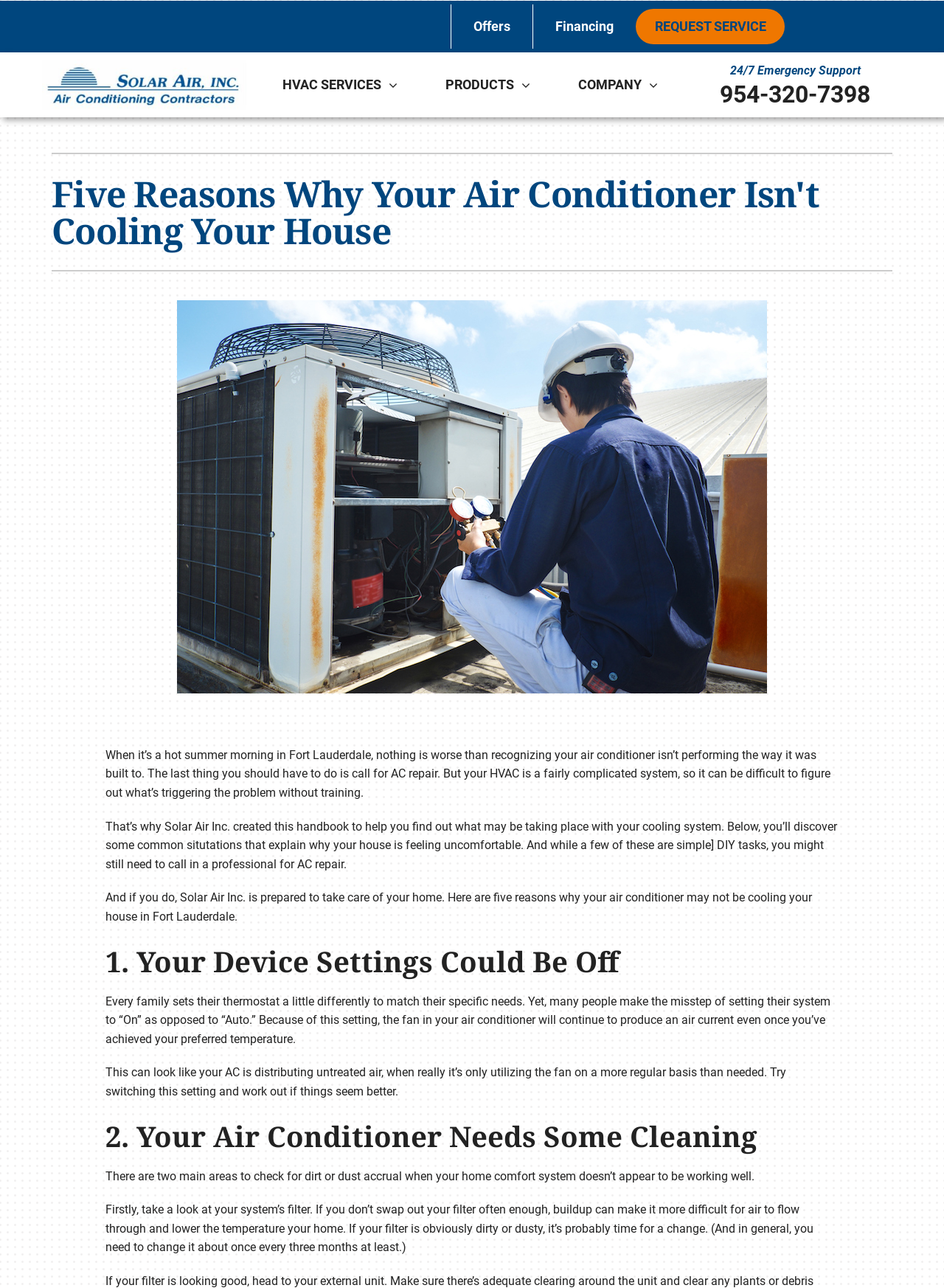Find the bounding box coordinates of the element's region that should be clicked in order to follow the given instruction: "Click on REQUEST SERVICE". The coordinates should consist of four float numbers between 0 and 1, i.e., [left, top, right, bottom].

[0.674, 0.007, 0.831, 0.035]